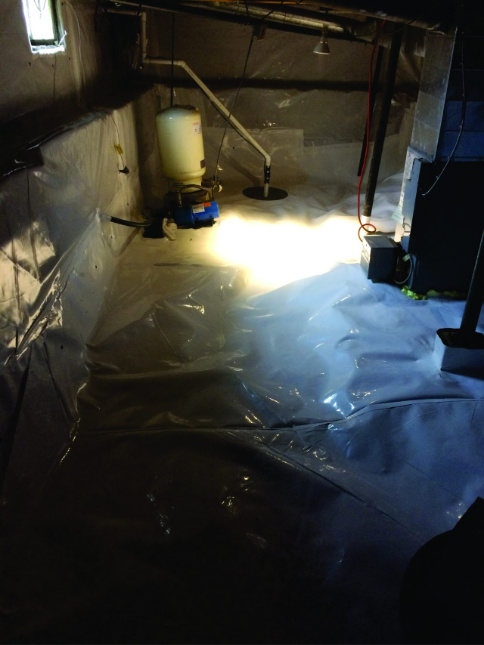Give a short answer to this question using one word or a phrase:
What is the purpose of the systems in the background?

Manage moisture levels and air quality